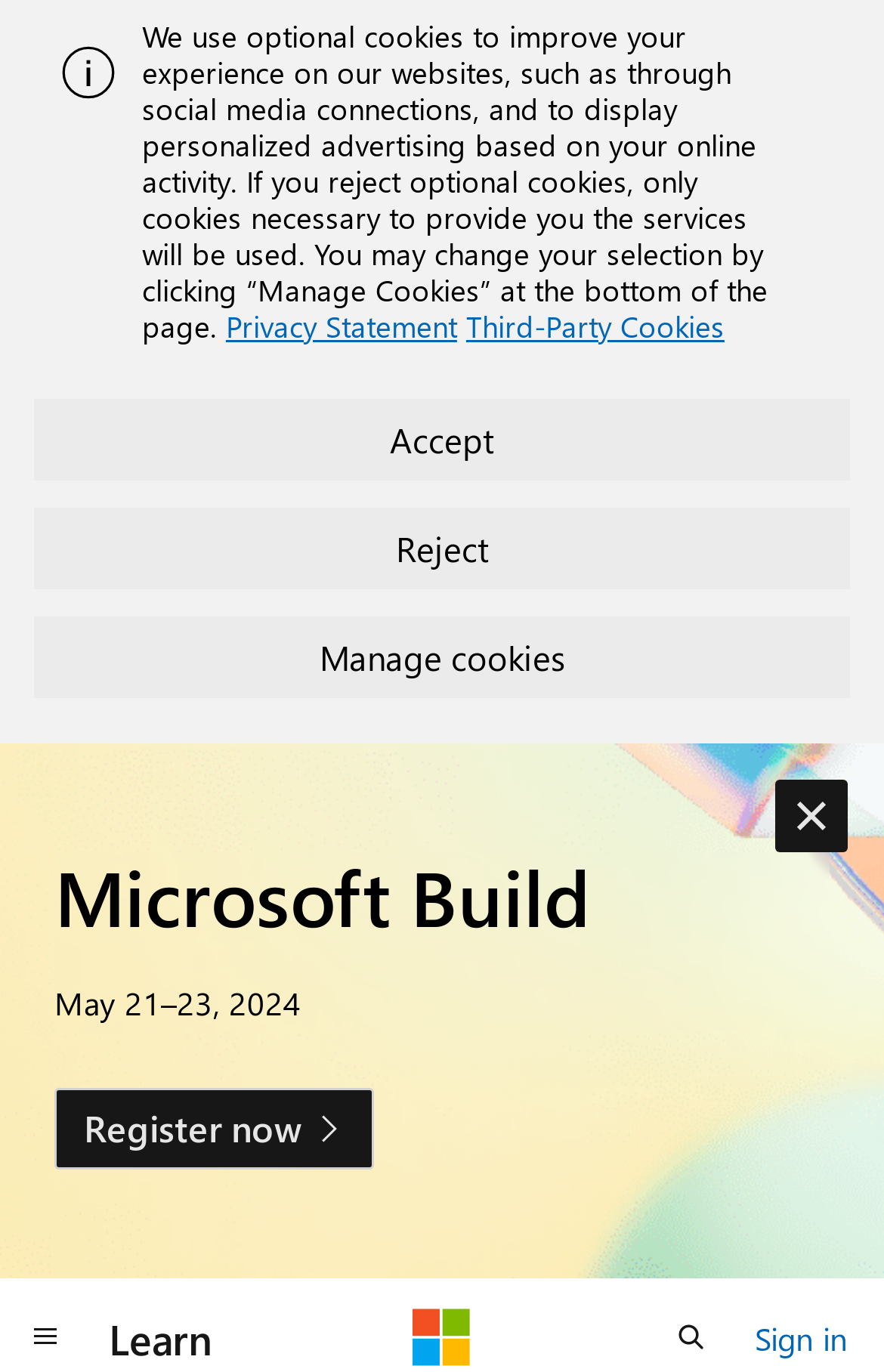Please identify the bounding box coordinates of the element I need to click to follow this instruction: "sign in".

[0.854, 0.954, 0.959, 0.996]